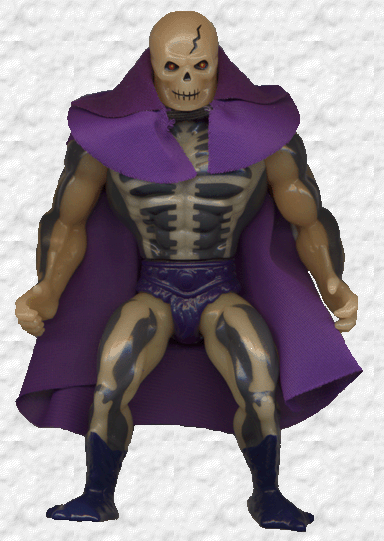What color is Scare Glow's cloak?
Refer to the screenshot and deliver a thorough answer to the question presented.

The caption describes Scare Glow's attire, mentioning that he wears a dark purple cloak that drapes over his shoulders, adding to his menacing appearance.